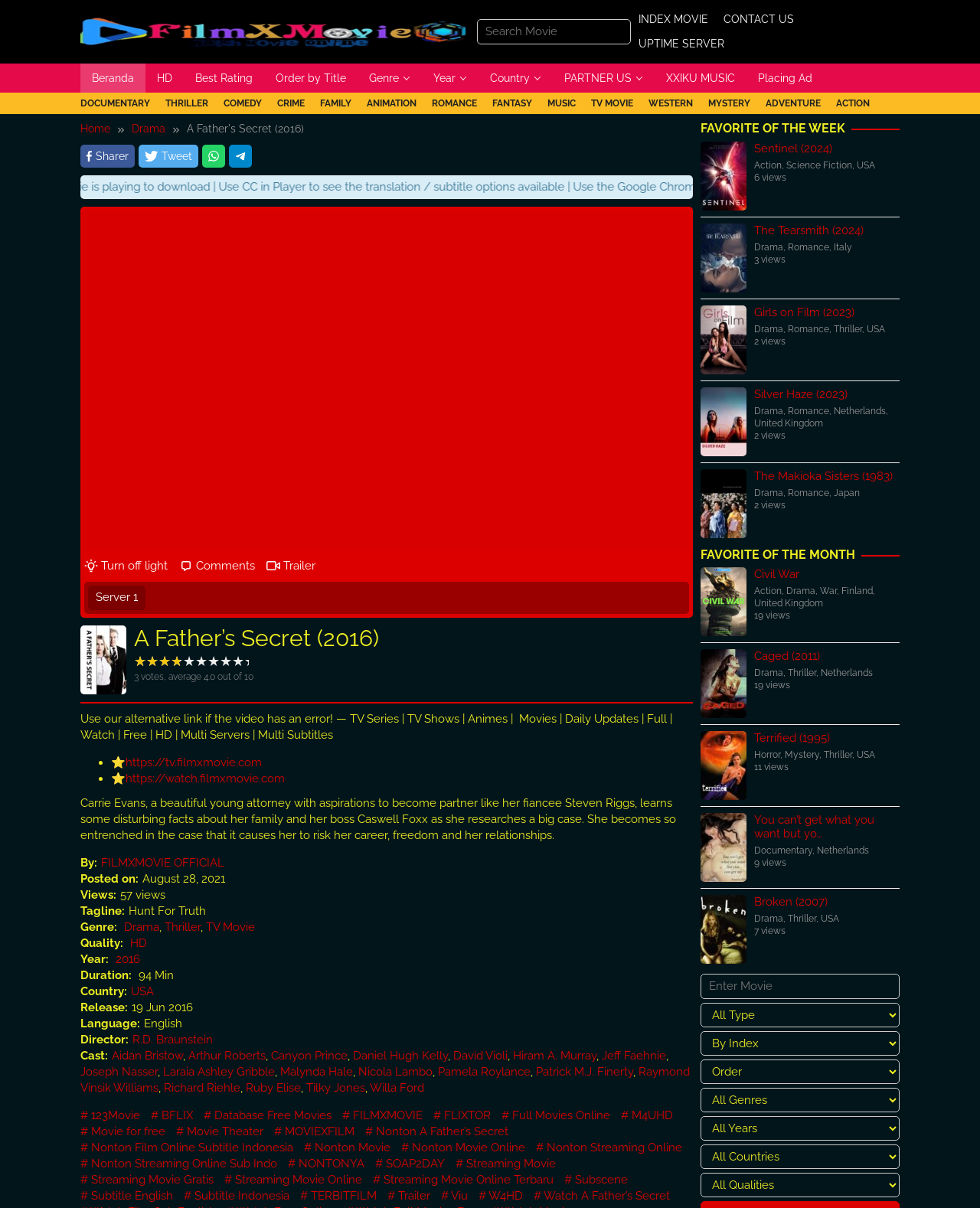Determine the bounding box coordinates for the UI element described. Format the coordinates as (top-left x, top-left y, bottom-right x, bottom-right y) and ensure all values are between 0 and 1. Element description: Watch A Father’s Secret

[0.545, 0.984, 0.684, 0.997]